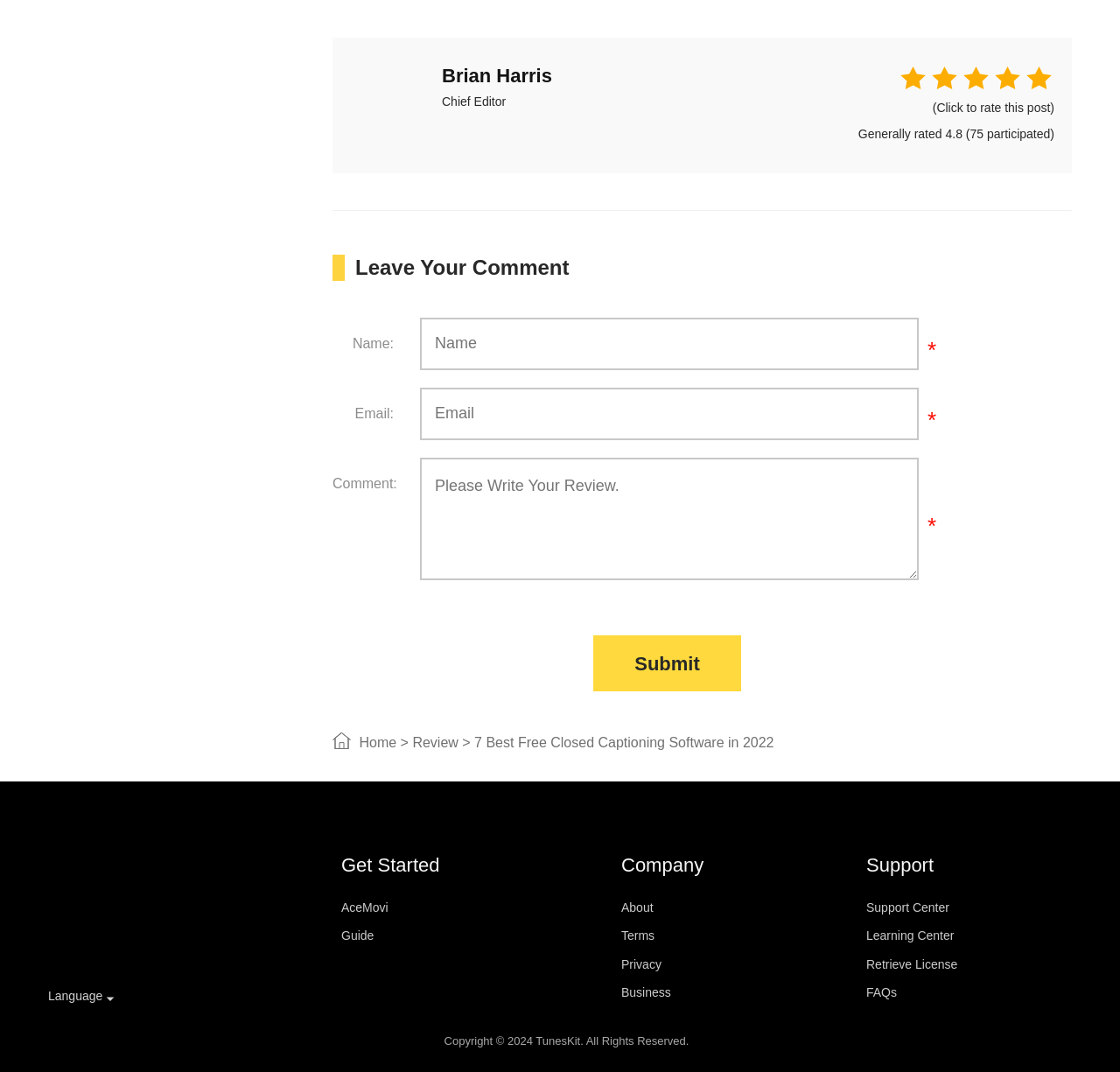Could you highlight the region that needs to be clicked to execute the instruction: "Click the Facebook link"?

[0.395, 0.113, 0.412, 0.134]